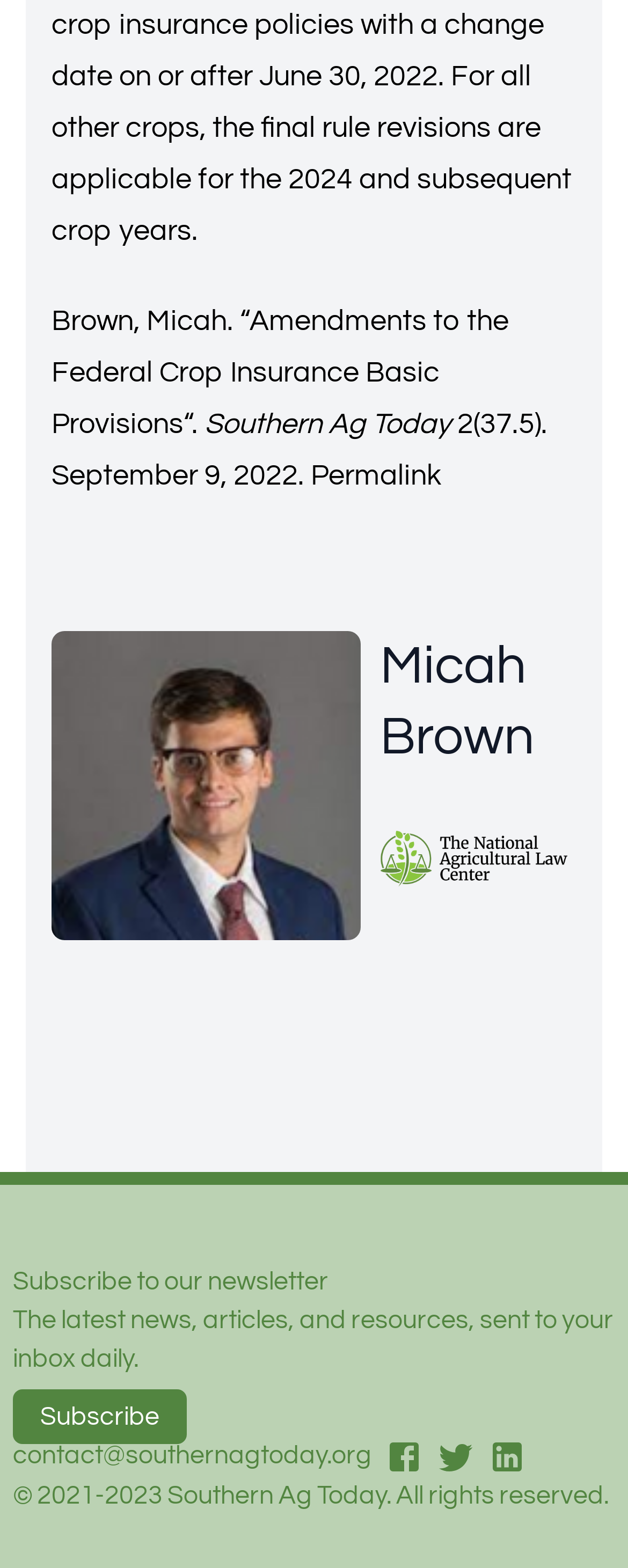Identify the bounding box coordinates of the section to be clicked to complete the task described by the following instruction: "Click the link to view the author's profile 'Micah Brown'". The coordinates should be four float numbers between 0 and 1, formatted as [left, top, right, bottom].

[0.082, 0.402, 0.574, 0.6]